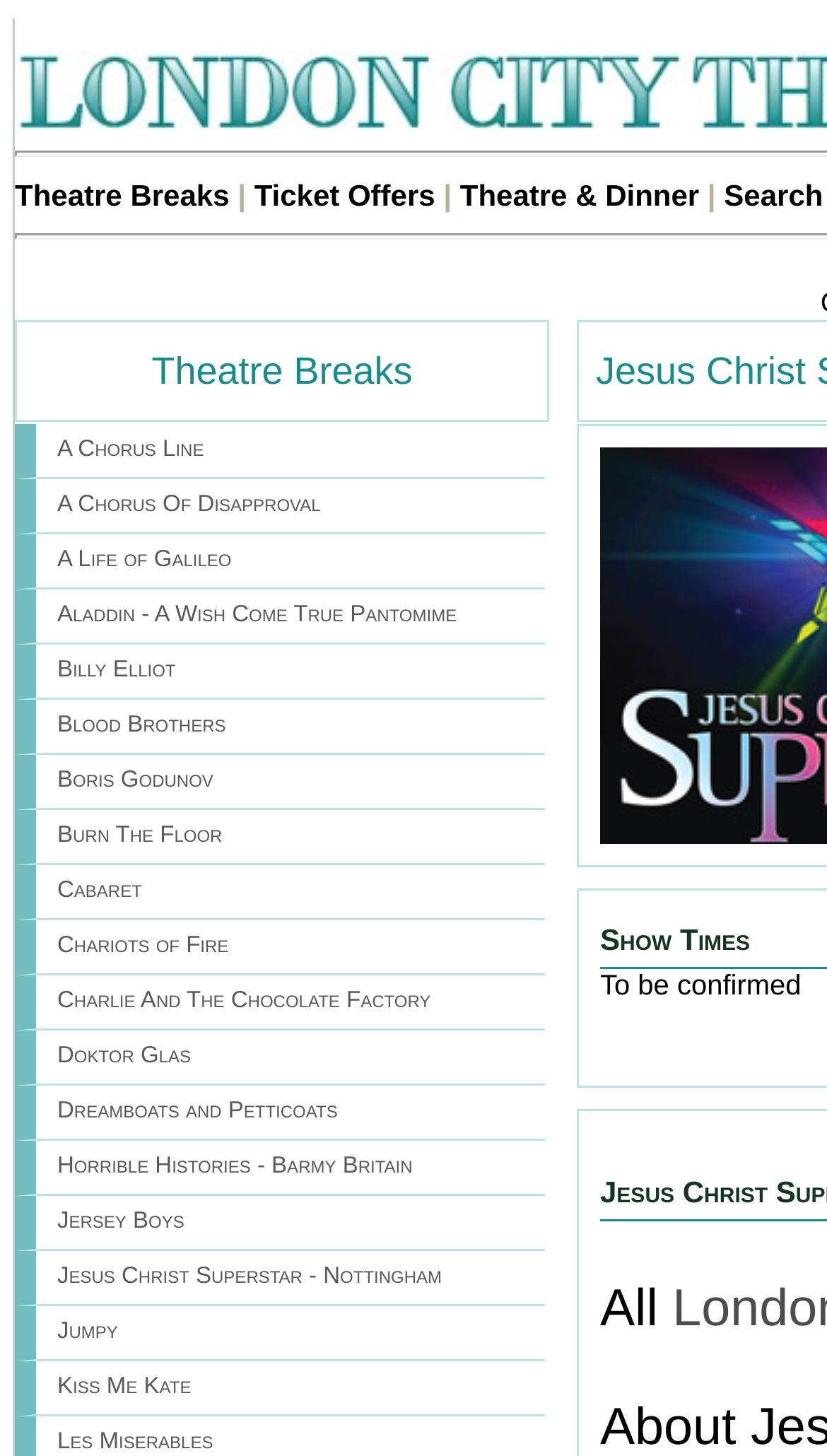Locate the coordinates of the bounding box for the clickable region that fulfills this instruction: "Click on Theatre Breaks".

[0.018, 0.122, 0.277, 0.146]